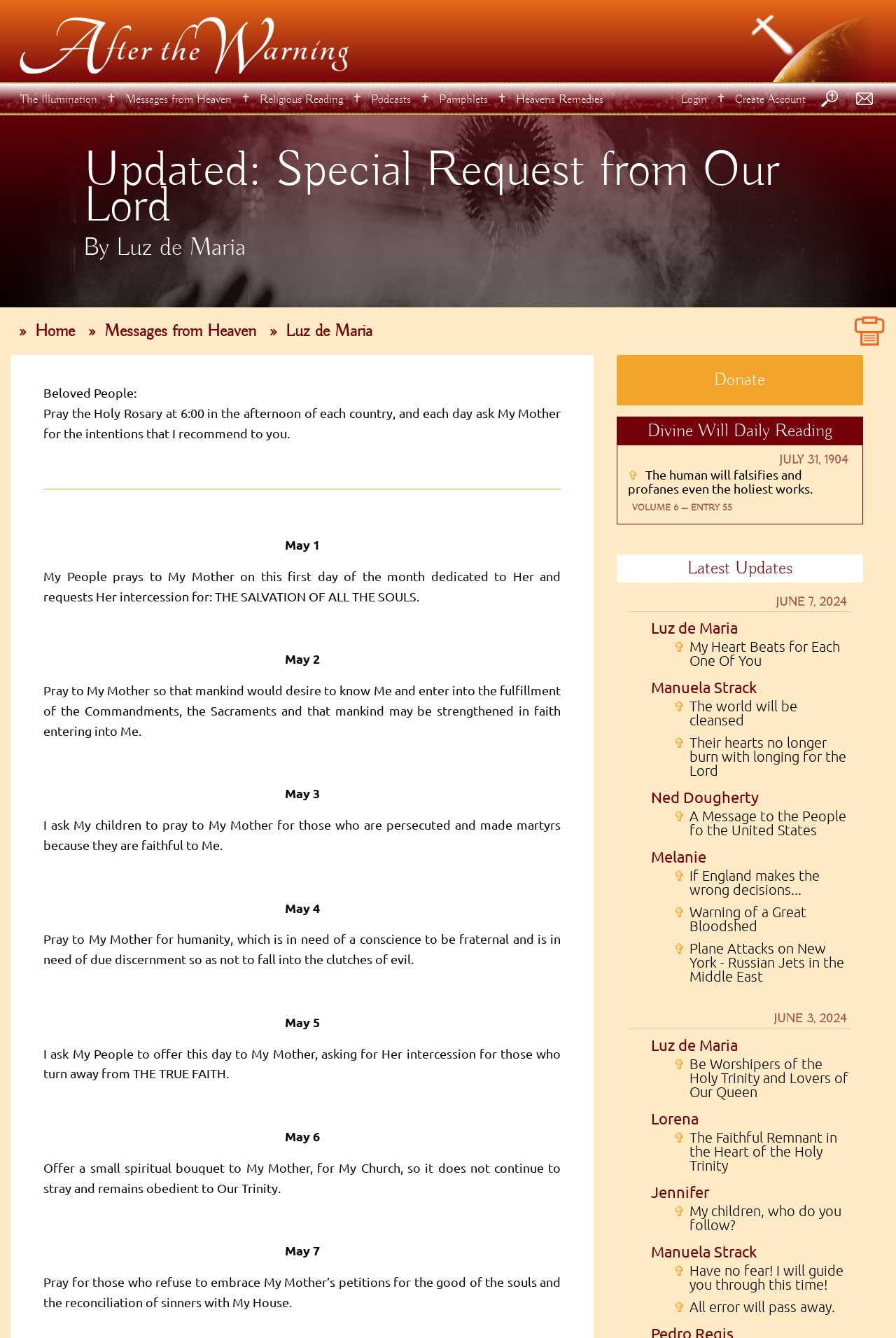Locate the headline of the webpage and generate its content.

Updated: Special Request from Our Lord